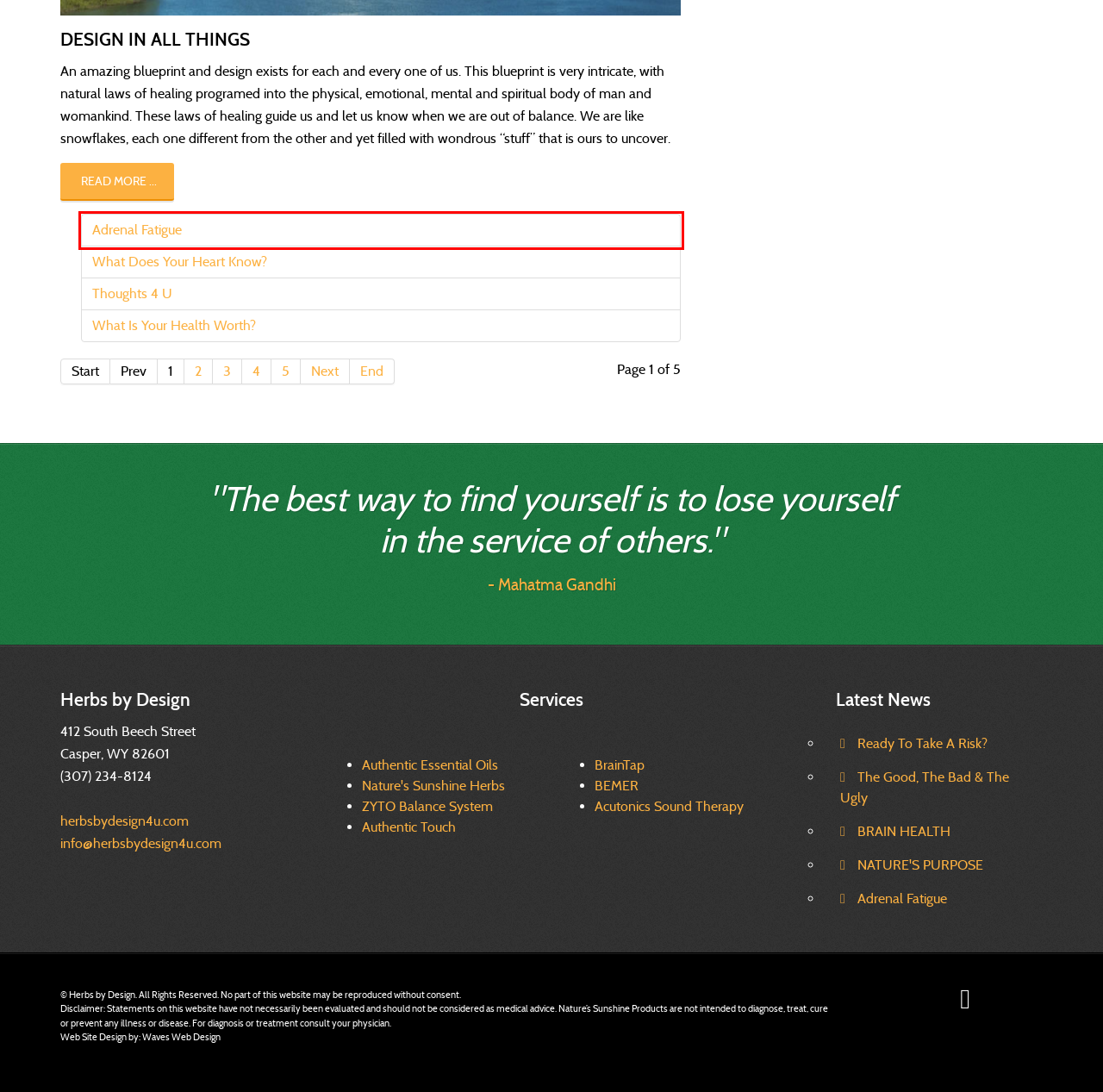You are presented with a screenshot of a webpage containing a red bounding box around an element. Determine which webpage description best describes the new webpage after clicking on the highlighted element. Here are the candidates:
A. The American Naturopathic Medical Association
B. What Is Your Health Worth?
C. Thoughts 4 U
D. What is a Zyto Compass?
E. What is Herbal Medicine?
F. What Does Your Heart Know?
G. Adrenal Fatigue
H. Your Body Knows

G